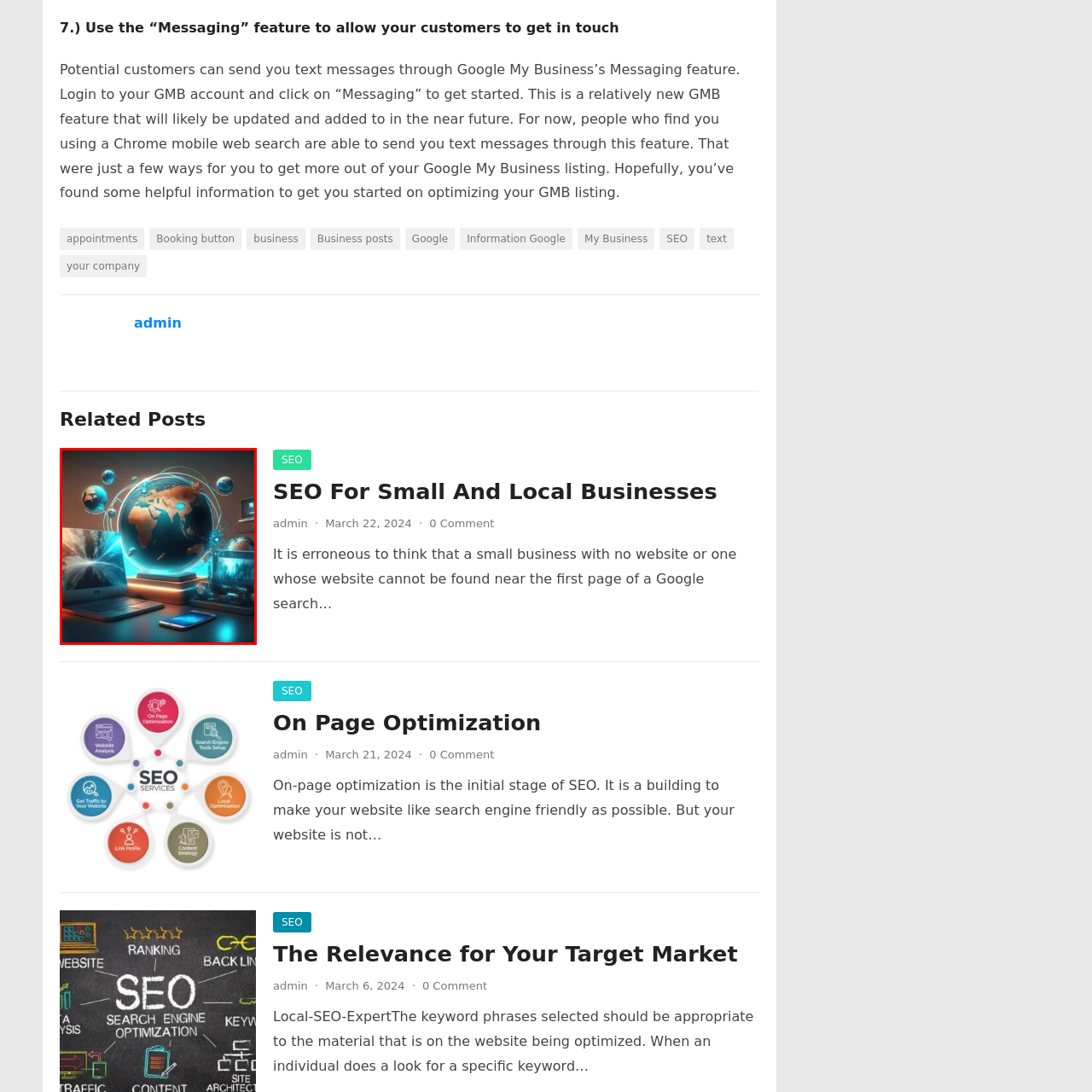Inspect the image bordered in red and answer the following question in detail, drawing on the visual content observed in the image:
What devices are on the surface?

To the left of the 3D globe, a sleek laptop displays a vibrant landscape or perhaps a technological interface, while a modern tablet and smartphone rest on the surface, showcasing a variety of digital devices in use.